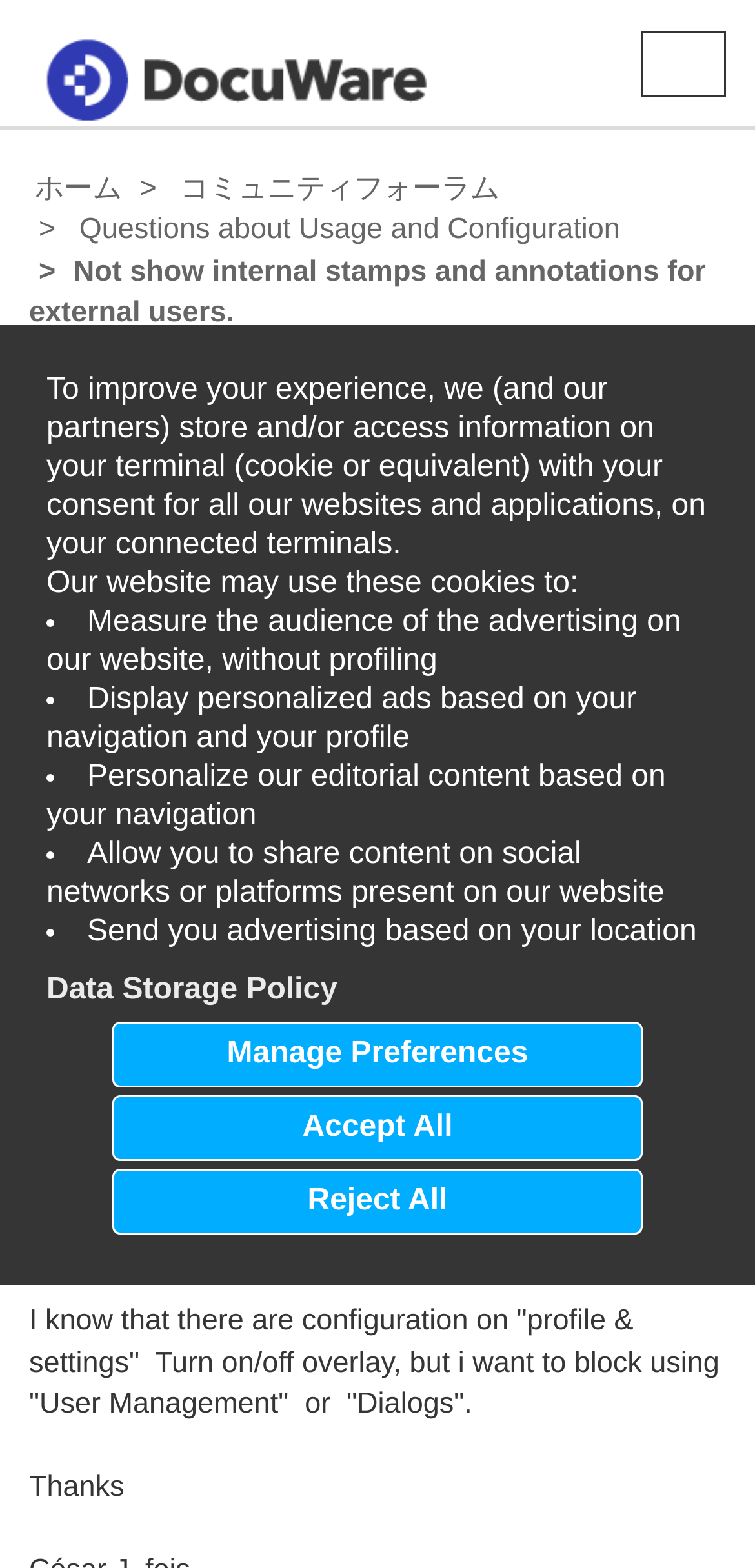Explain the features and main sections of the webpage comprehensively.

This webpage appears to be a support portal for DocuWare, a document management system. At the top of the page, there is a cookie consent banner that informs users about the website's use of cookies and provides options to manage preferences, accept all, or reject all.

Below the cookie banner, there is a navigation menu with links to various sections, including "ホーム" (Home), "コミュニティフォーラム" (Community Forum), and "Questions about Usage and Configuration".

The main content of the page is a discussion thread about hiding internal stamps and annotations for external users. The thread title, "Not show internal stamps and annotations for external users.", is displayed prominently at the top of the content area. Below the title, there is a post from a user named César Javier Fois Acosta, who is asking about the possibility of blocking external users from seeing internal stamps and annotations.

The post is followed by several responses from other users, which are displayed in a threaded format. Each response includes the user's name, the date and time of the post, and the content of the post. The responses discuss possible solutions to the original poster's question, including configuring settings in the "profile & settings" section or using "User Management" or "Dialogs".

There are a total of 5 buttons on the page, including "Manage Preferences", "Accept All", "Reject All", "Toggle navigation", and a link to the "Data Storage Policy". There are also several links to other sections of the support portal, including the community forum and questions about usage and configuration.